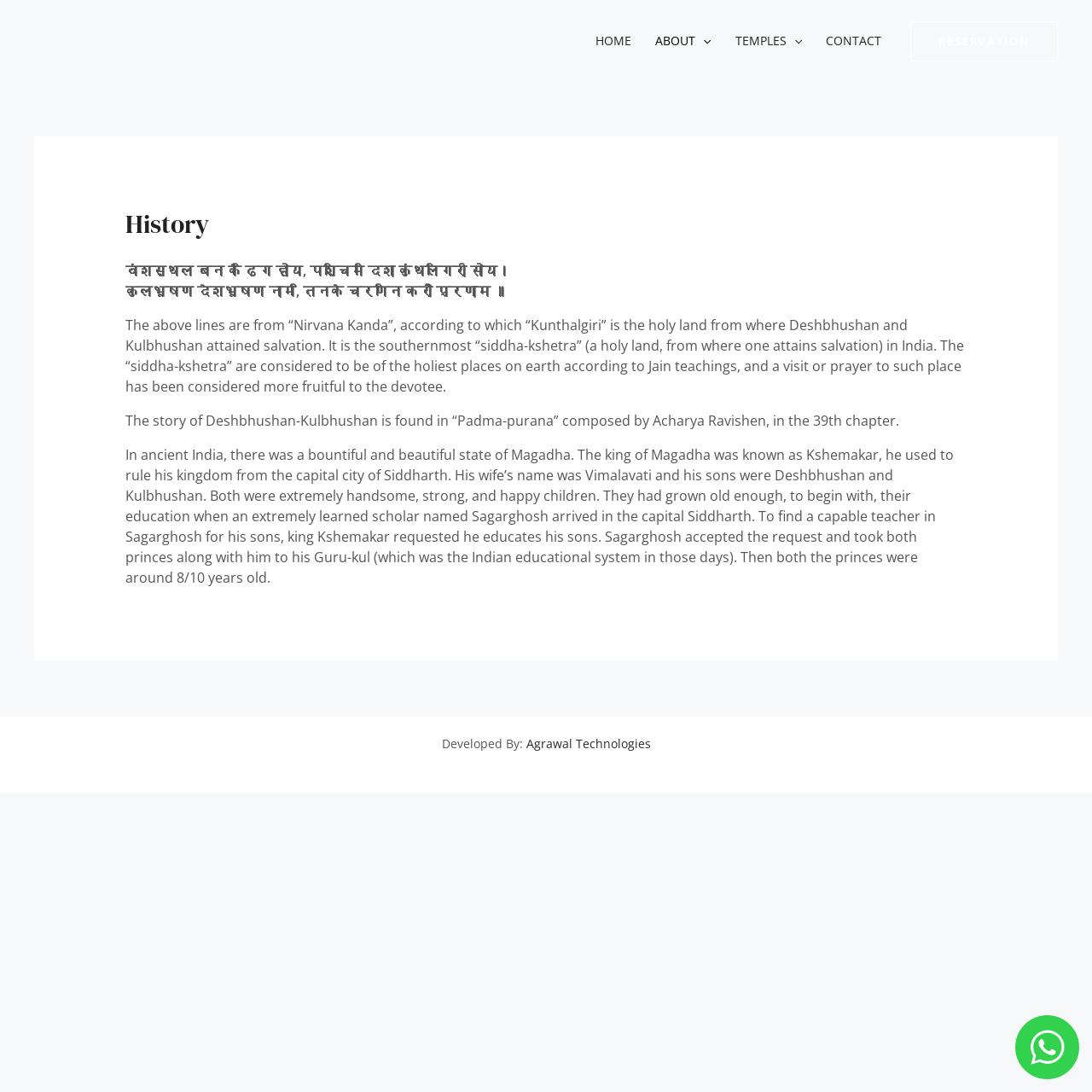Identify the bounding box coordinates of the region I need to click to complete this instruction: "Click on the HOME link".

[0.535, 0.0, 0.589, 0.075]